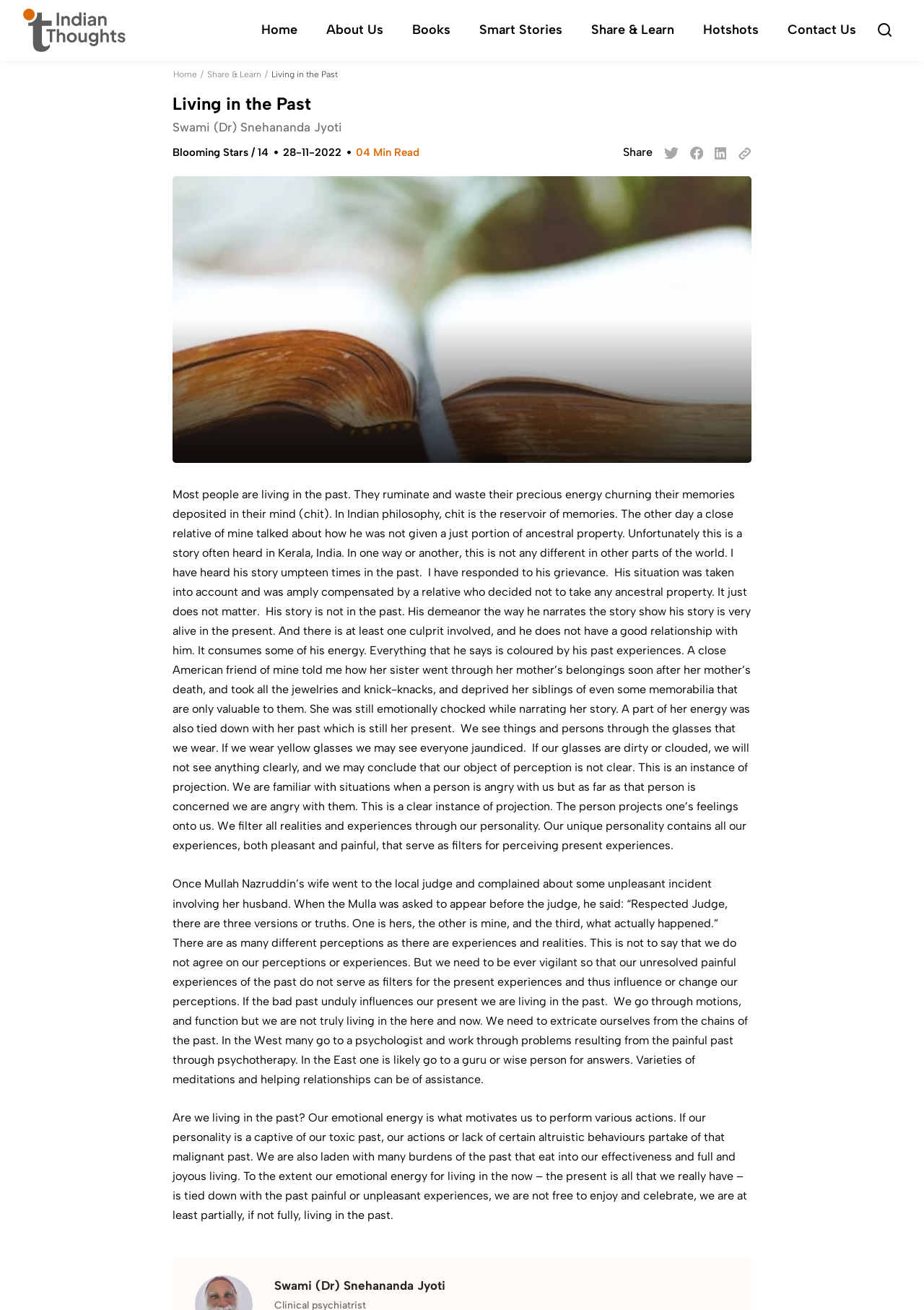Determine the bounding box coordinates of the section to be clicked to follow the instruction: "Click the image with the caption 'Living in the Past'". The coordinates should be given as four float numbers between 0 and 1, formatted as [left, top, right, bottom].

[0.186, 0.135, 0.814, 0.353]